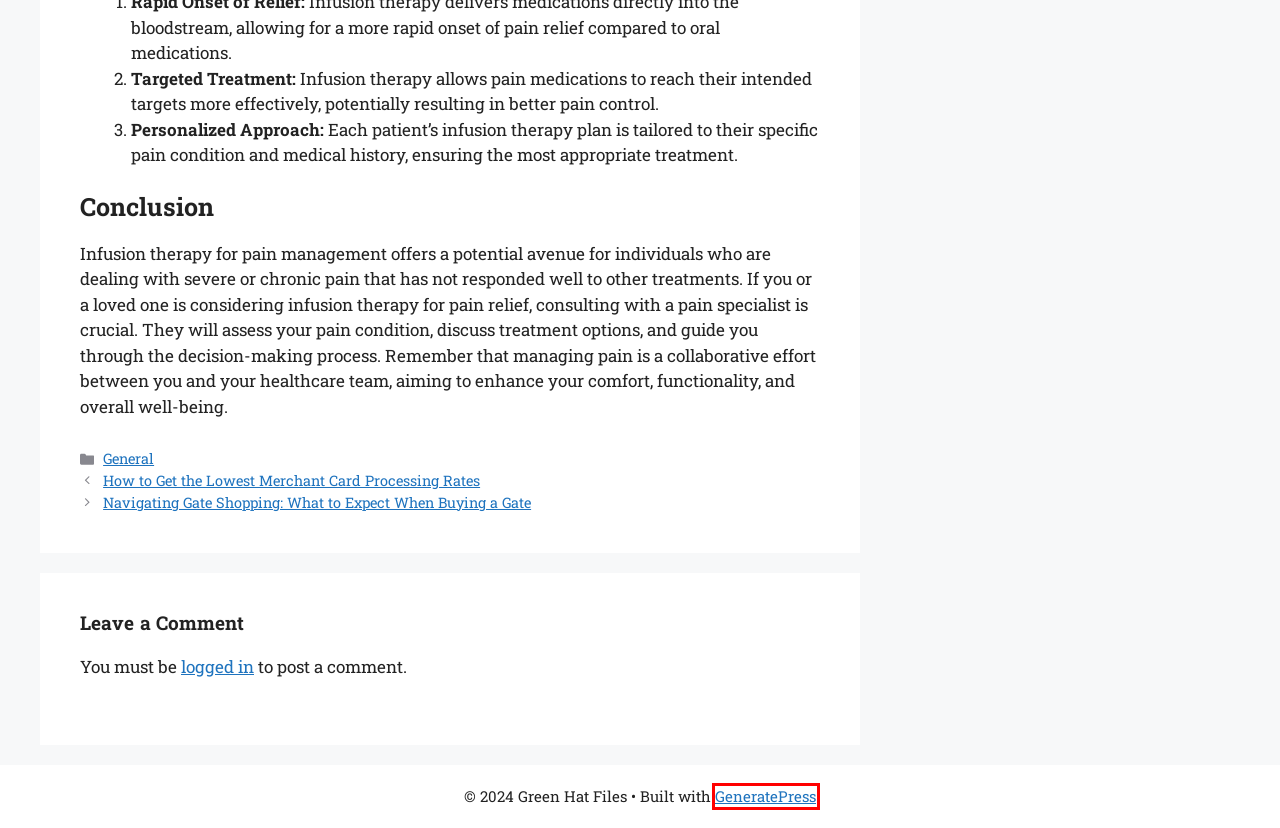Examine the screenshot of the webpage, which has a red bounding box around a UI element. Select the webpage description that best fits the new webpage after the element inside the red bounding box is clicked. Here are the choices:
A. Navigating Gate Shopping: What to Expect When Buying a Gate - Green Hat Files
B. General Archives - Green Hat Files
C. Android Archives - Green Hat Files
D. Log In ‹ Green Hat Files — WordPress
E. How to Get the Lowest Merchant Card Processing Rates - Green Hat Files
F. GoDaddy Email Webmail Login: 3 Easy Ways to Access - Green Hat Files
G. You searched for Pc softwares - Green Hat Files
H. GeneratePress - The perfect foundation for your WordPress website.

H